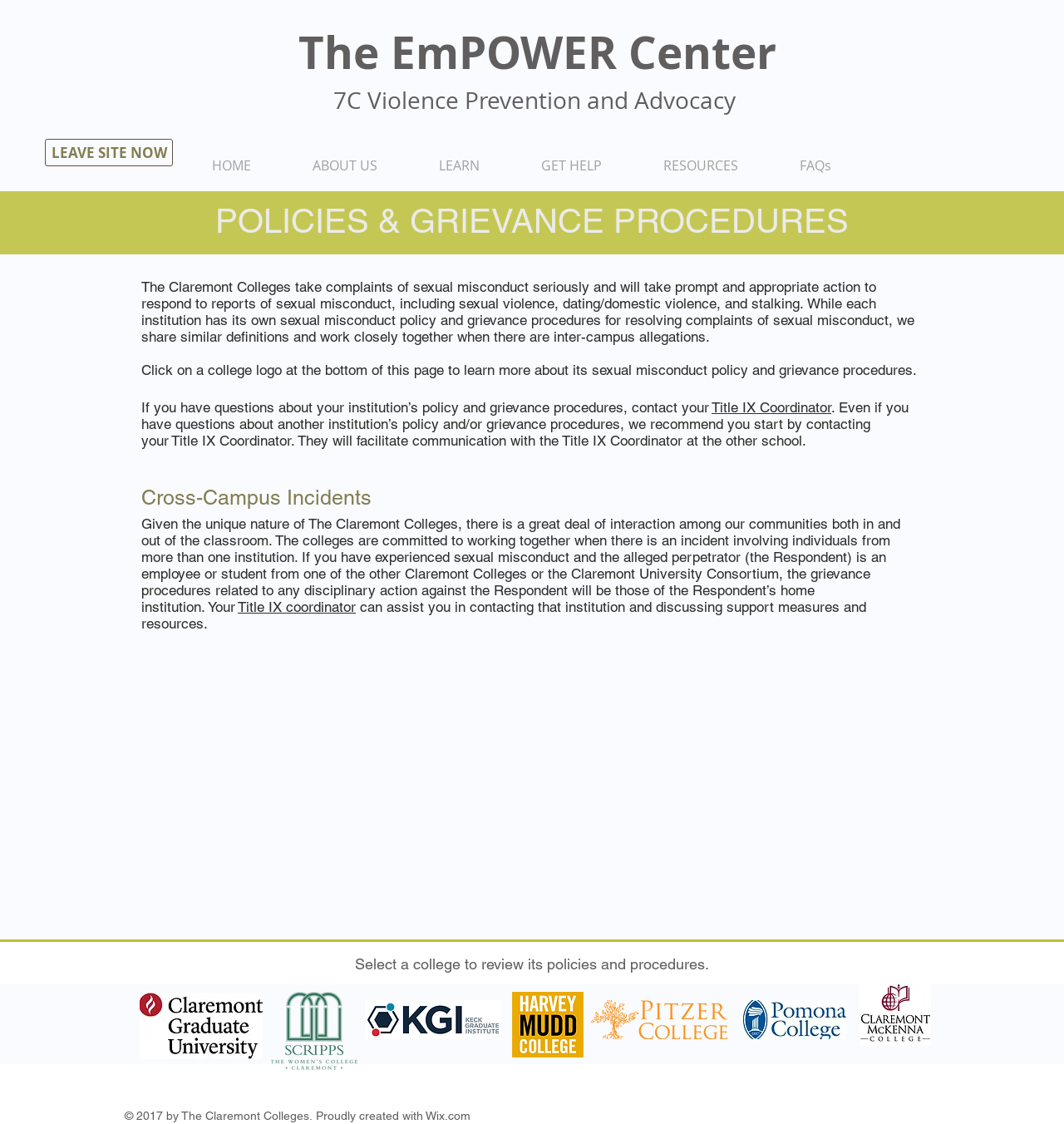Find the bounding box coordinates for the area that should be clicked to accomplish the instruction: "Click on LEAVE SITE NOW".

[0.042, 0.124, 0.162, 0.148]